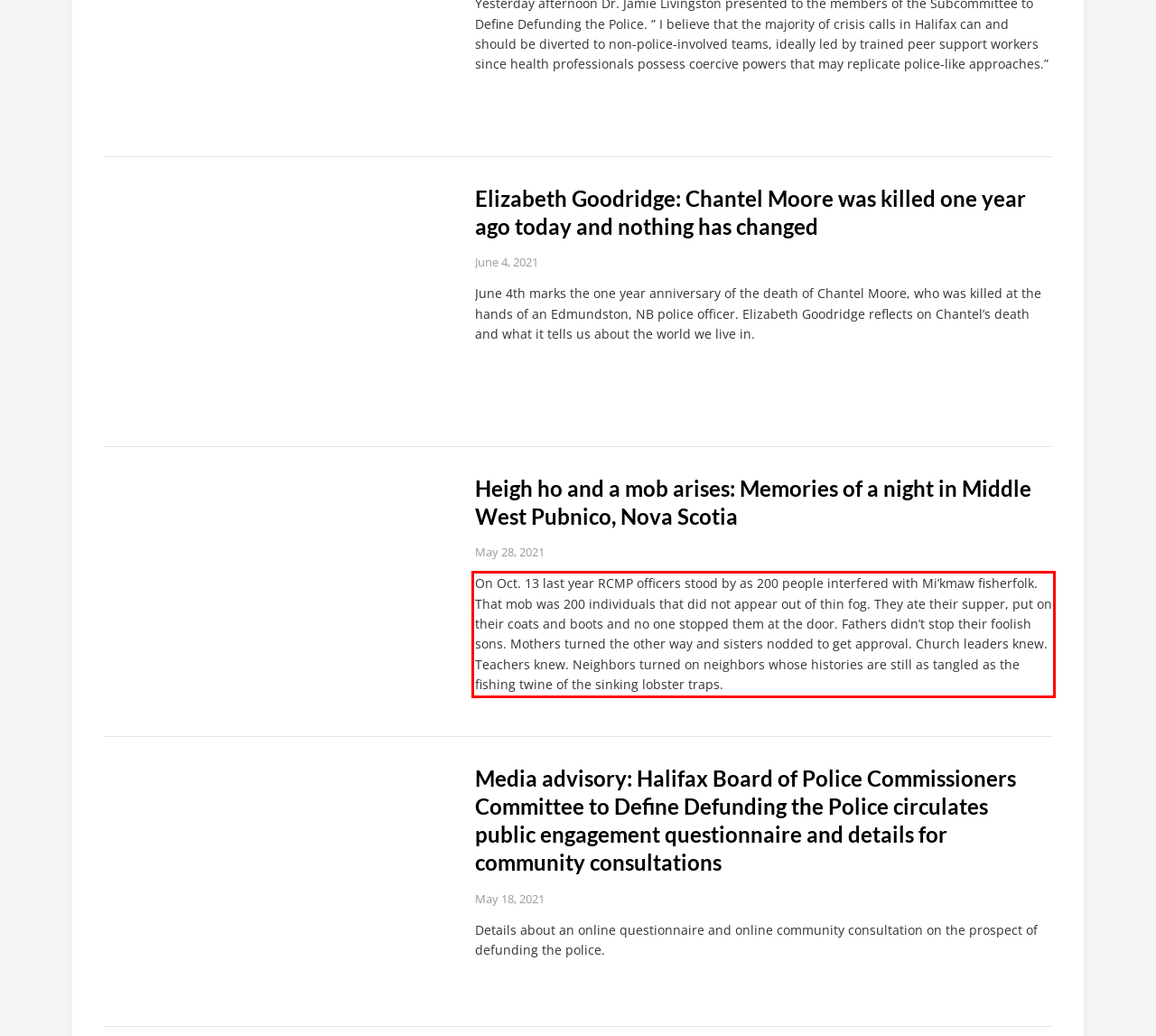You are given a screenshot showing a webpage with a red bounding box. Perform OCR to capture the text within the red bounding box.

On Oct. 13 last year RCMP officers stood by as 200 people interfered with Mi’kmaw fisherfolk. That mob was 200 individuals that did not appear out of thin fog. They ate their supper, put on their coats and boots and no one stopped them at the door. Fathers didn’t stop their foolish sons. Mothers turned the other way and sisters nodded to get approval. Church leaders knew. Teachers knew. Neighbors turned on neighbors whose histories are still as tangled as the fishing twine of the sinking lobster traps.